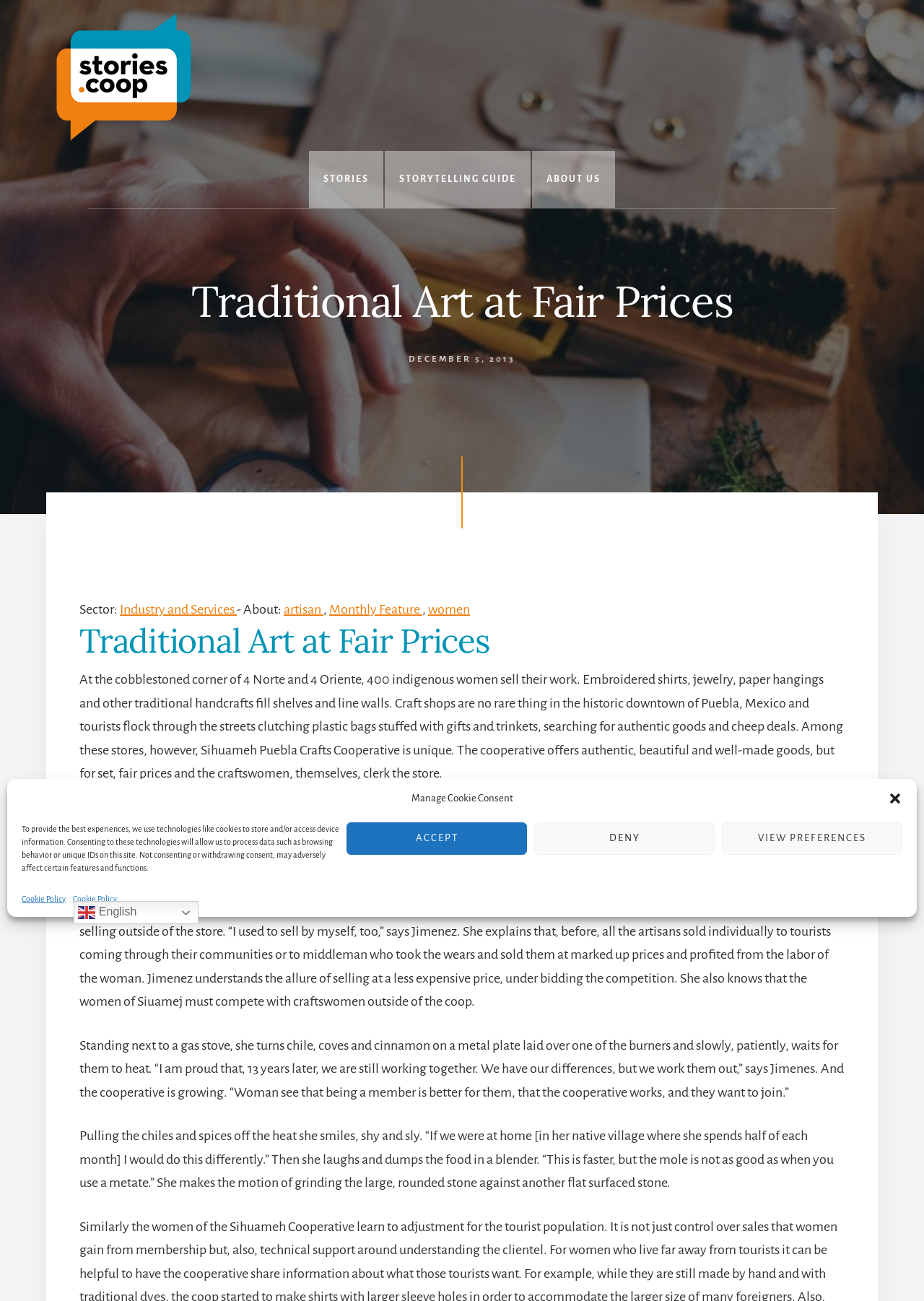What is the benefit of the women working together in the cooperative?
Based on the image, provide your answer in one word or phrase.

Fair prices and correct value to their work